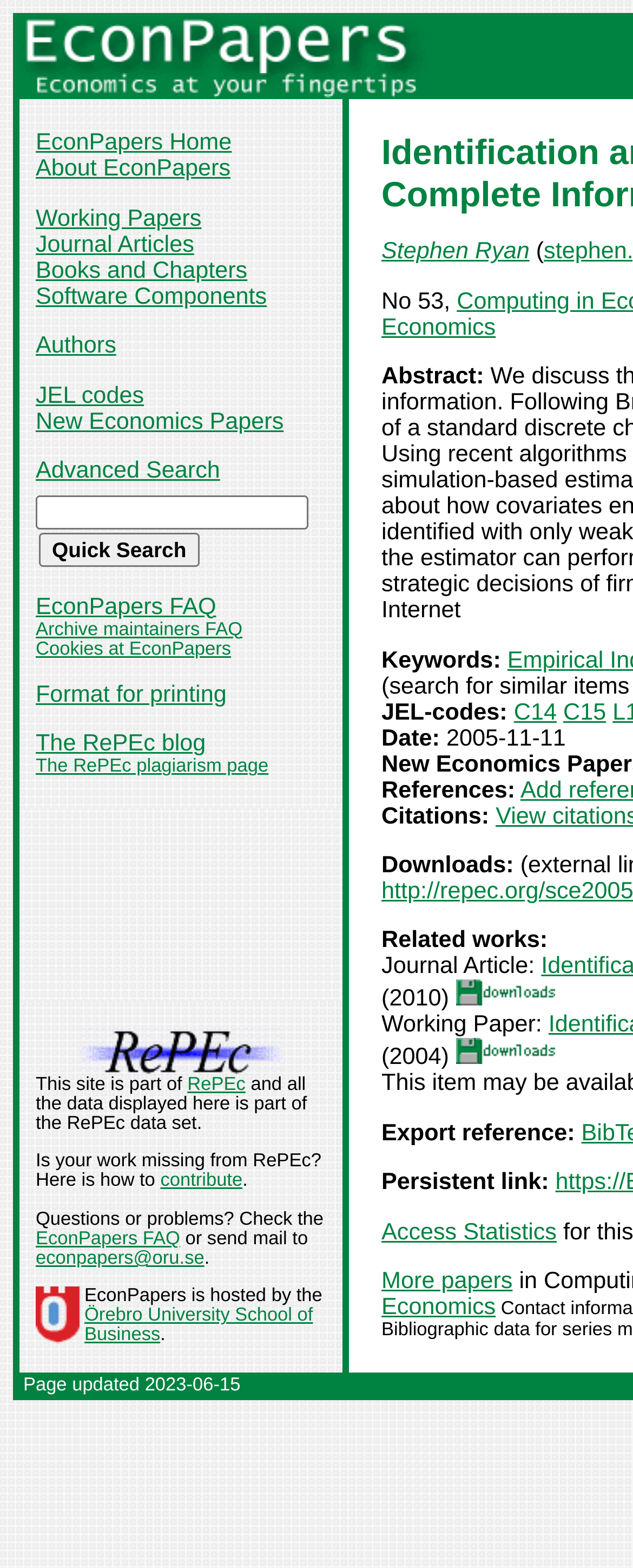For the element described, predict the bounding box coordinates as (top-left x, top-left y, bottom-right x, bottom-right y). All values should be between 0 and 1. Element description: New Economics Papers

[0.056, 0.261, 0.448, 0.277]